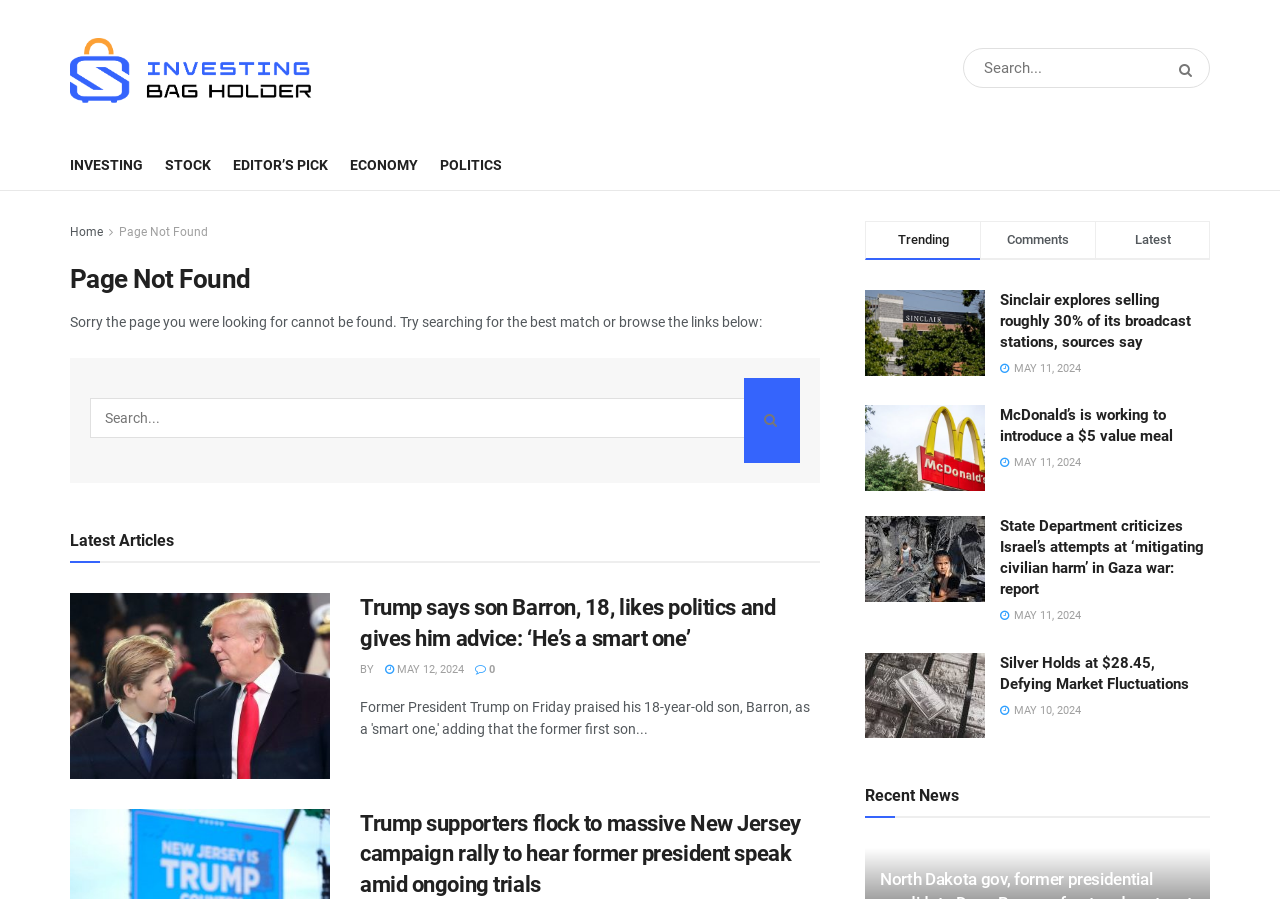Identify the bounding box coordinates for the region of the element that should be clicked to carry out the instruction: "Browse the 'ECONOMY' section". The bounding box coordinates should be four float numbers between 0 and 1, i.e., [left, top, right, bottom].

[0.273, 0.168, 0.327, 0.199]